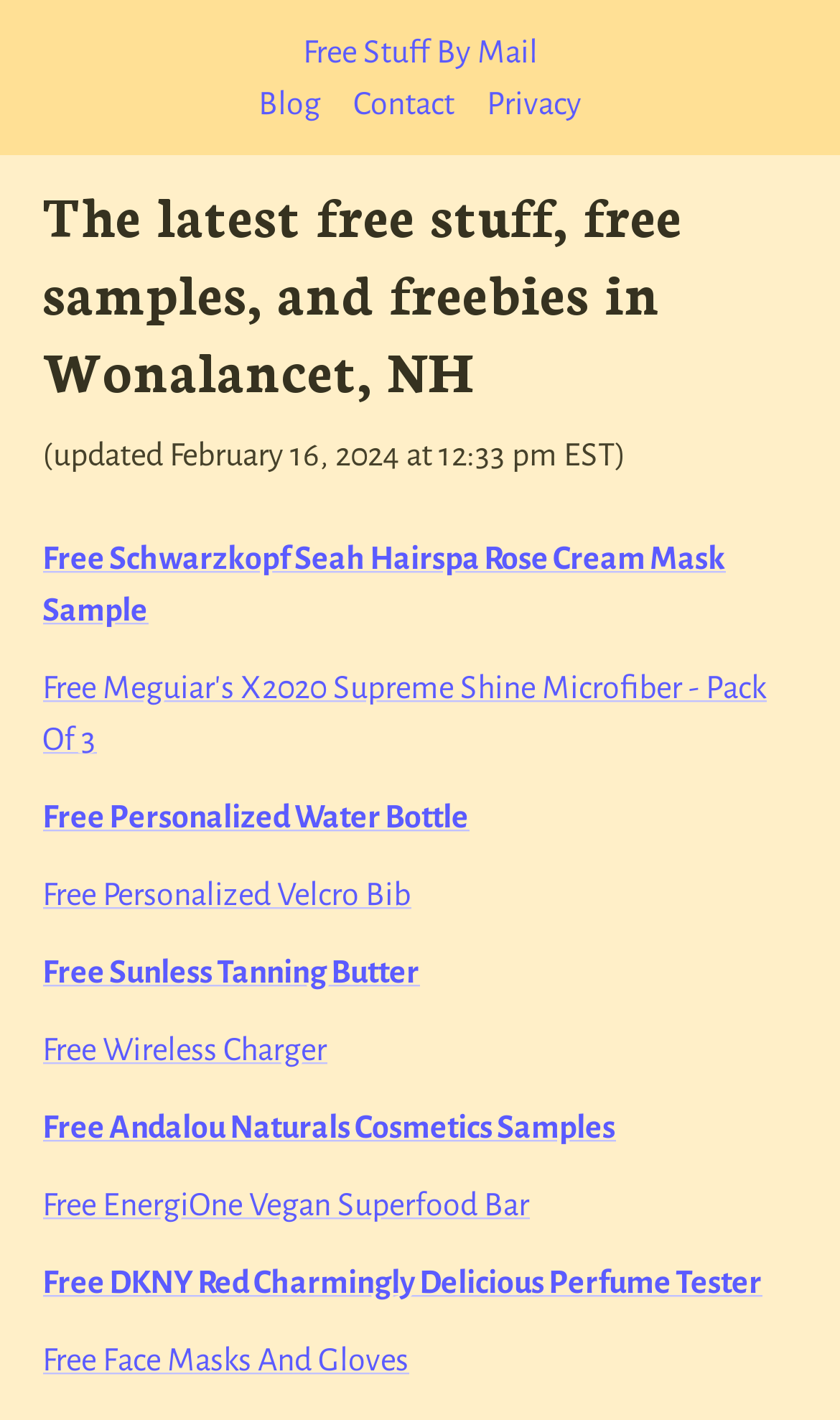Give a comprehensive overview of the webpage, including key elements.

The webpage is about free stuff, freebies, and free samples in Wonalancet, NH. At the top, there is a header section with four links: "Free Stuff By Mail", "Blog", "Contact", and "Privacy". Below the header, there is a main heading that reads "The latest free stuff, free samples, and freebies in Wonalancet, NH". 

Next to the main heading, there is a static text indicating the last update time, which is "February 16, 2024 at 12:33 pm EST". 

The main content of the webpage is a list of 9 free items, each represented by a link. These items include "Free Schwarzkopf Seah Hairspa Rose Cream Mask Sample", "Free Meguiar's X2020 Supreme Shine Microfiber - Pack Of 3", "Free Personalized Water Bottle", "Free Personalized Velcro Bib", "Free Sunless Tanning Butter", "Free Wireless Charger", "Free Andalou Naturals Cosmetics Samples", "Free EnergiOne Vegan Superfood Bar", and "Free DKNY Red Charmingly Delicious Perfume Tester". 

The links are arranged vertically, with the first link at the top and the last link at the bottom. There is also a link "Free Face Masks And Gloves" at the very bottom of the page.